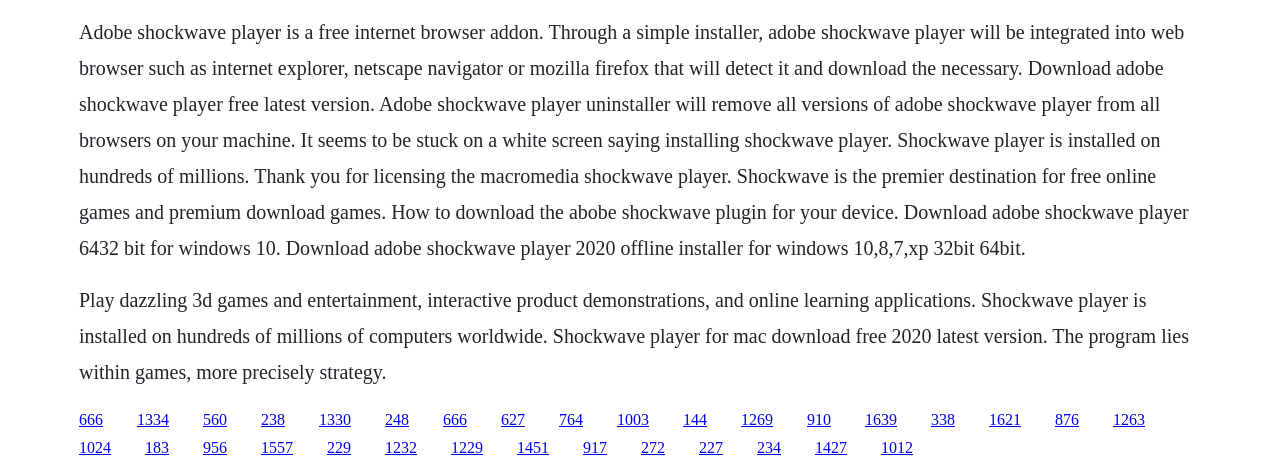Please specify the bounding box coordinates of the area that should be clicked to accomplish the following instruction: "Play 3D games and entertainment". The coordinates should consist of four float numbers between 0 and 1, i.e., [left, top, right, bottom].

[0.062, 0.613, 0.929, 0.812]